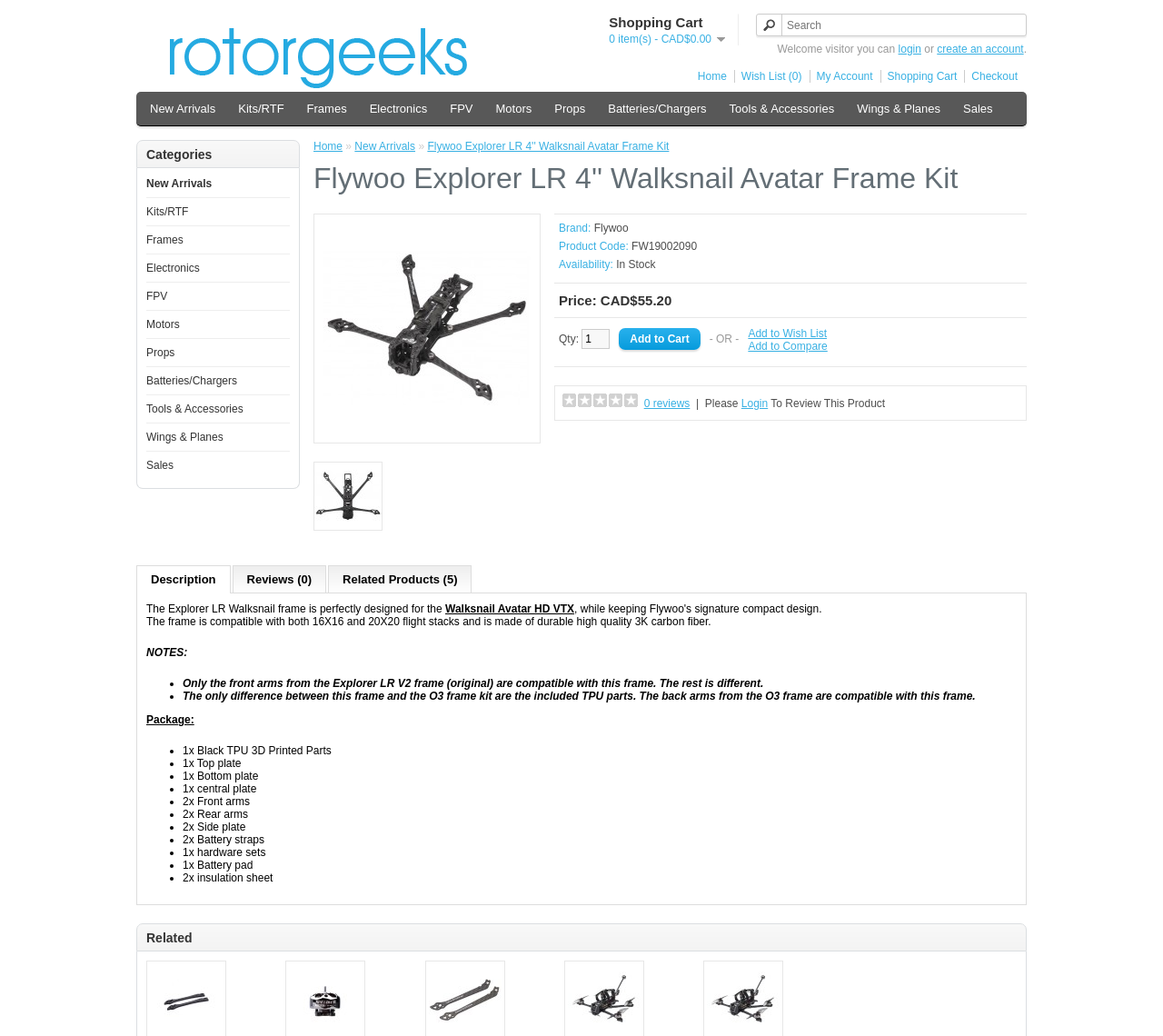What is the material of the frame?
Using the details from the image, give an elaborate explanation to answer the question.

I found the material of the frame by reading the product description which states that the frame is made of durable high quality 3K carbon fiber.